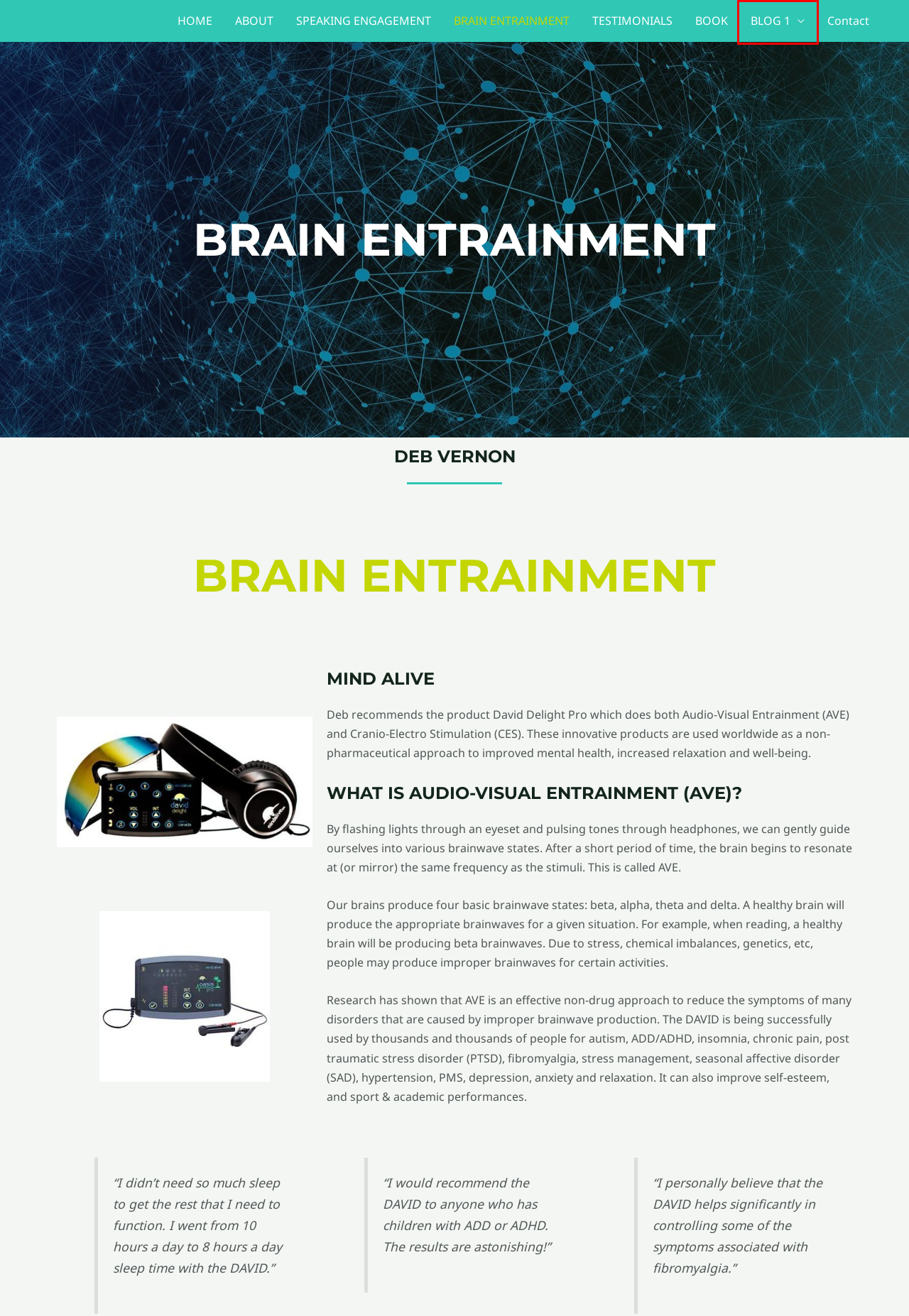You are given a screenshot of a webpage with a red rectangle bounding box around an element. Choose the best webpage description that matches the page after clicking the element in the bounding box. Here are the candidates:
A. testimonials - Talktodeb
B. Book - Talktodeb
C. Home - Talktodeb
D. BLOG 1 - Talktodeb
E. speaking engagement - Talktodeb
F. BLOG 3 - Talktodeb
G. About - Talktodeb
H. Contact - Talktodeb

D